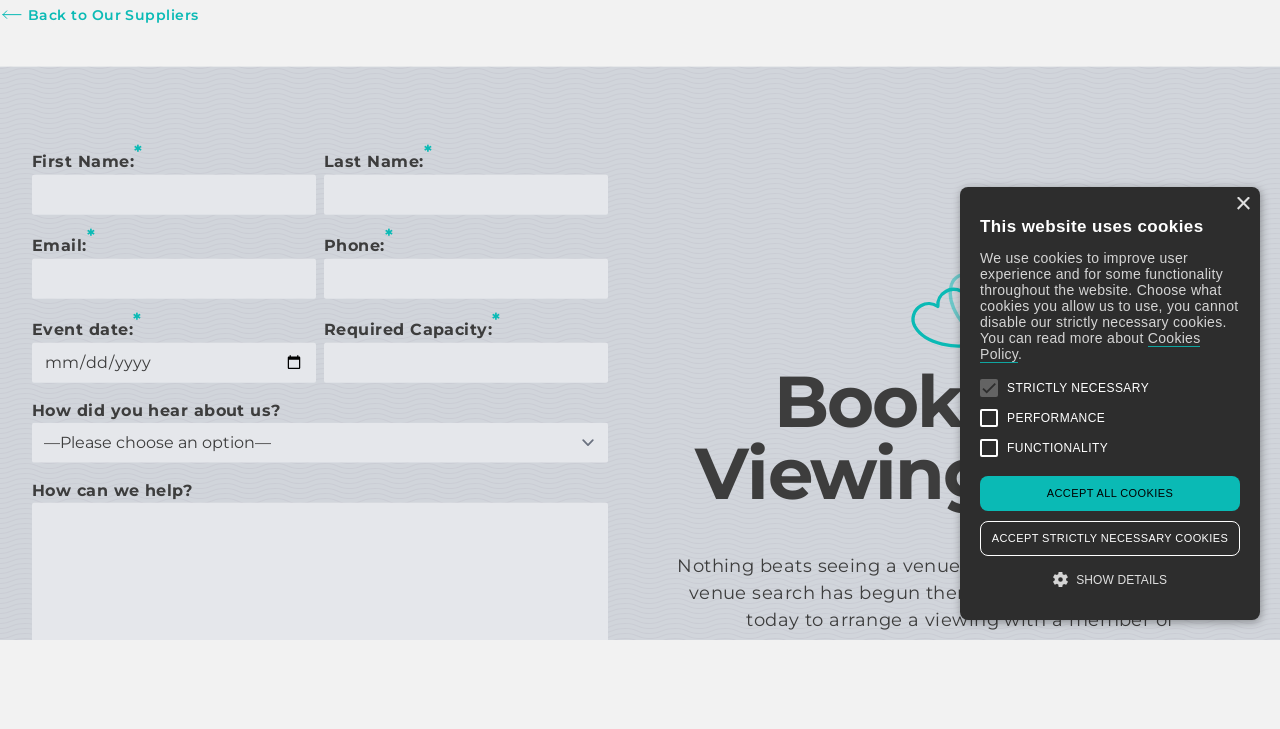Using the provided description Accept all Cookies, find the bounding box coordinates for the UI element. Provide the coordinates in (top-left x, top-left y, bottom-right x, bottom-right y) format, ensuring all values are between 0 and 1.

[0.766, 0.653, 0.969, 0.701]